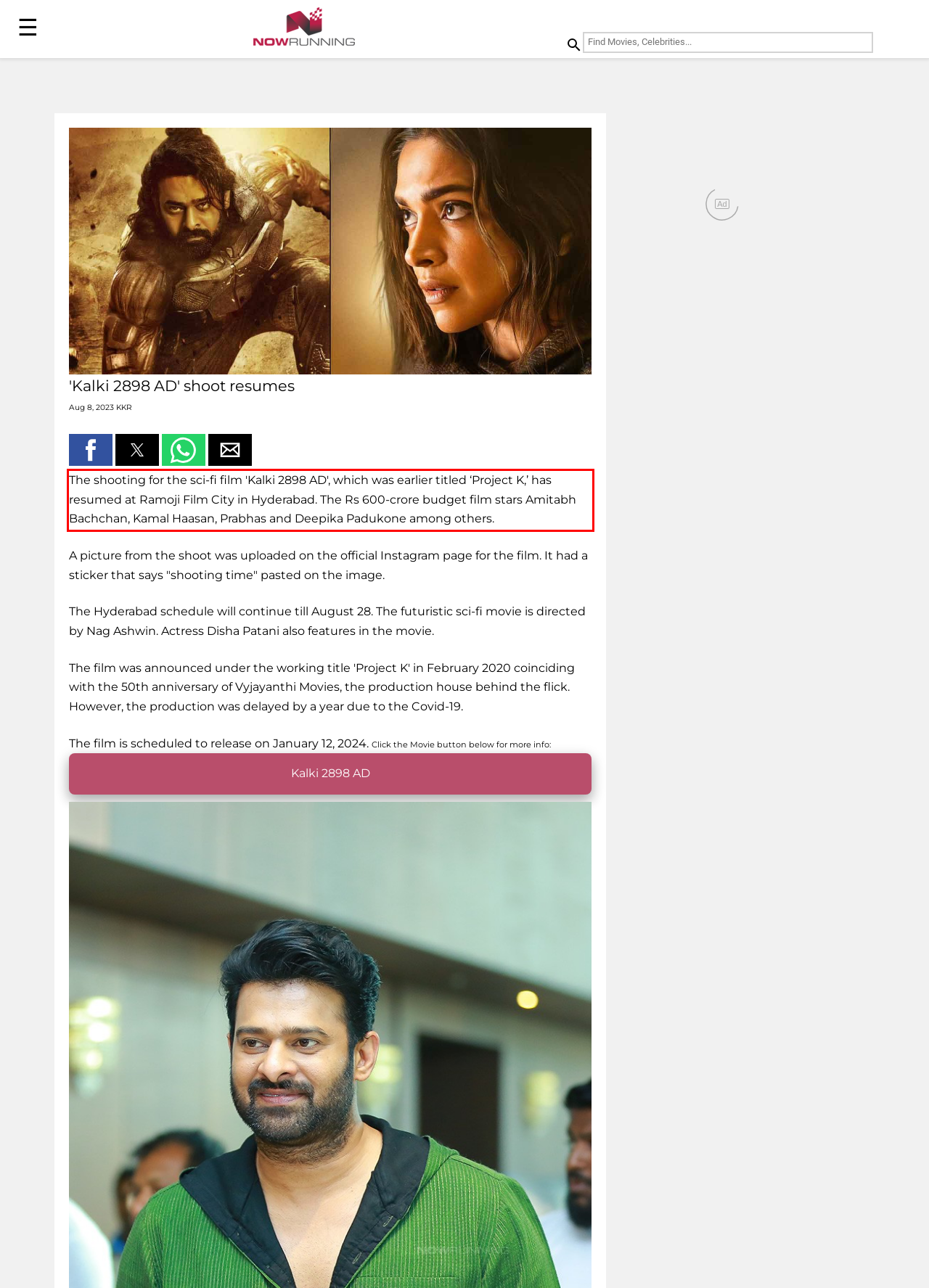Analyze the screenshot of the webpage and extract the text from the UI element that is inside the red bounding box.

The shooting for the sci-fi film 'Kalki 2898 AD', which was earlier titled ‘Project K,’ has resumed at Ramoji Film City in Hyderabad. The Rs 600-crore budget film stars Amitabh Bachchan, Kamal Haasan, Prabhas and Deepika Padukone among others.